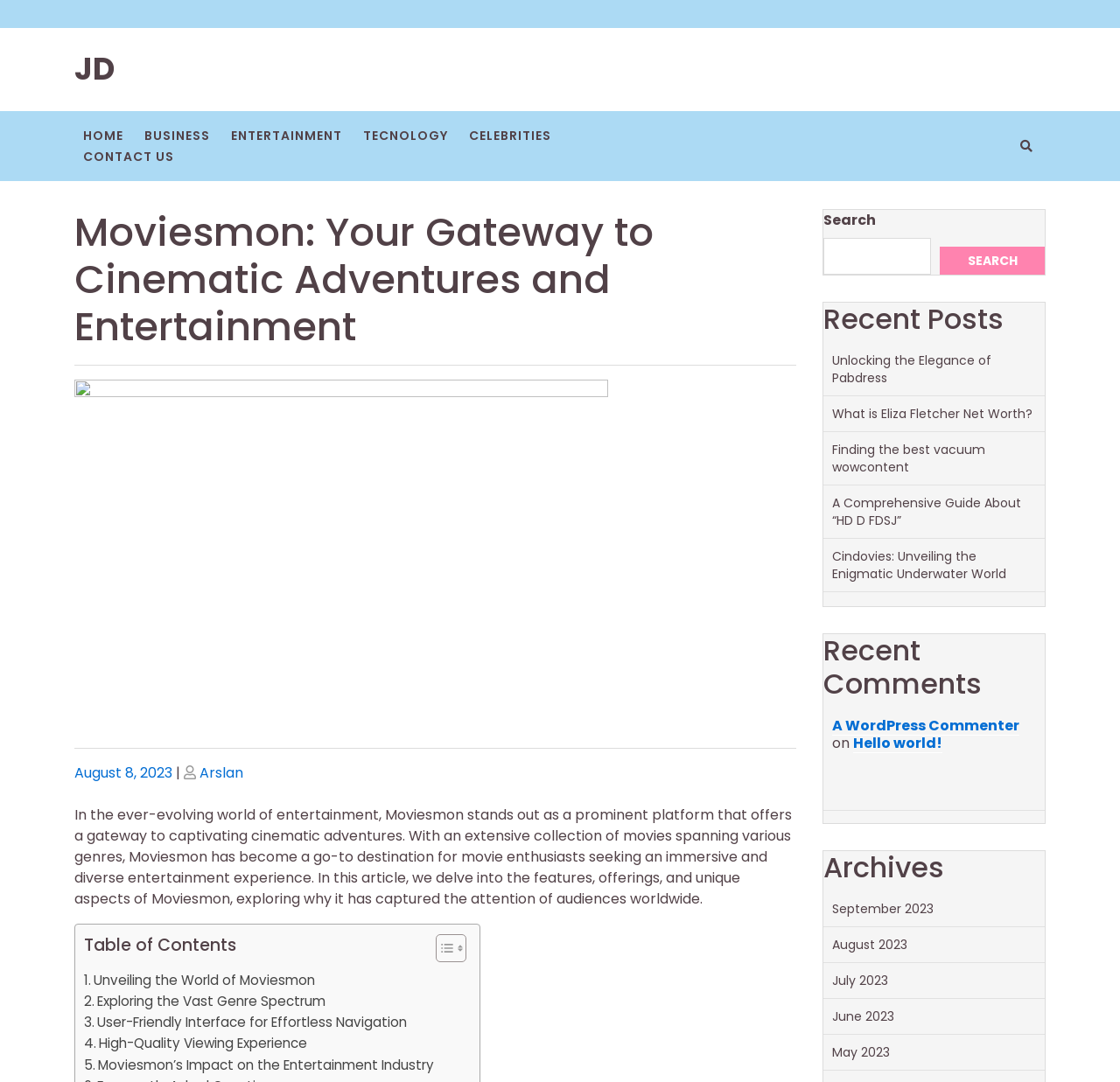Find and provide the bounding box coordinates for the UI element described here: "ENTERTAINMENT". The coordinates should be given as four float numbers between 0 and 1: [left, top, right, bottom].

[0.198, 0.109, 0.313, 0.141]